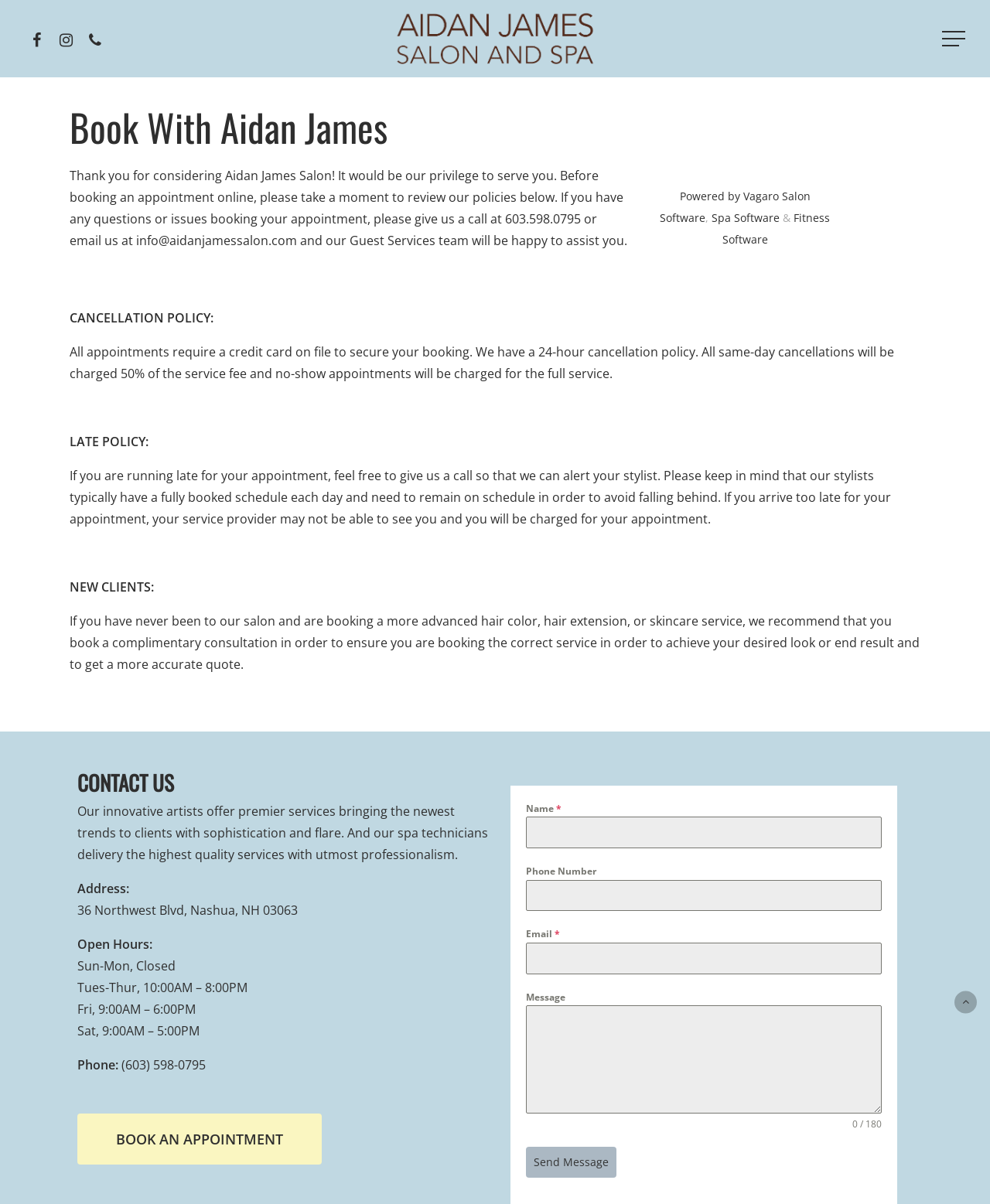Identify the bounding box coordinates for the UI element described as follows: "parent_node: Message name="textarea-1"". Ensure the coordinates are four float numbers between 0 and 1, formatted as [left, top, right, bottom].

[0.531, 0.835, 0.891, 0.925]